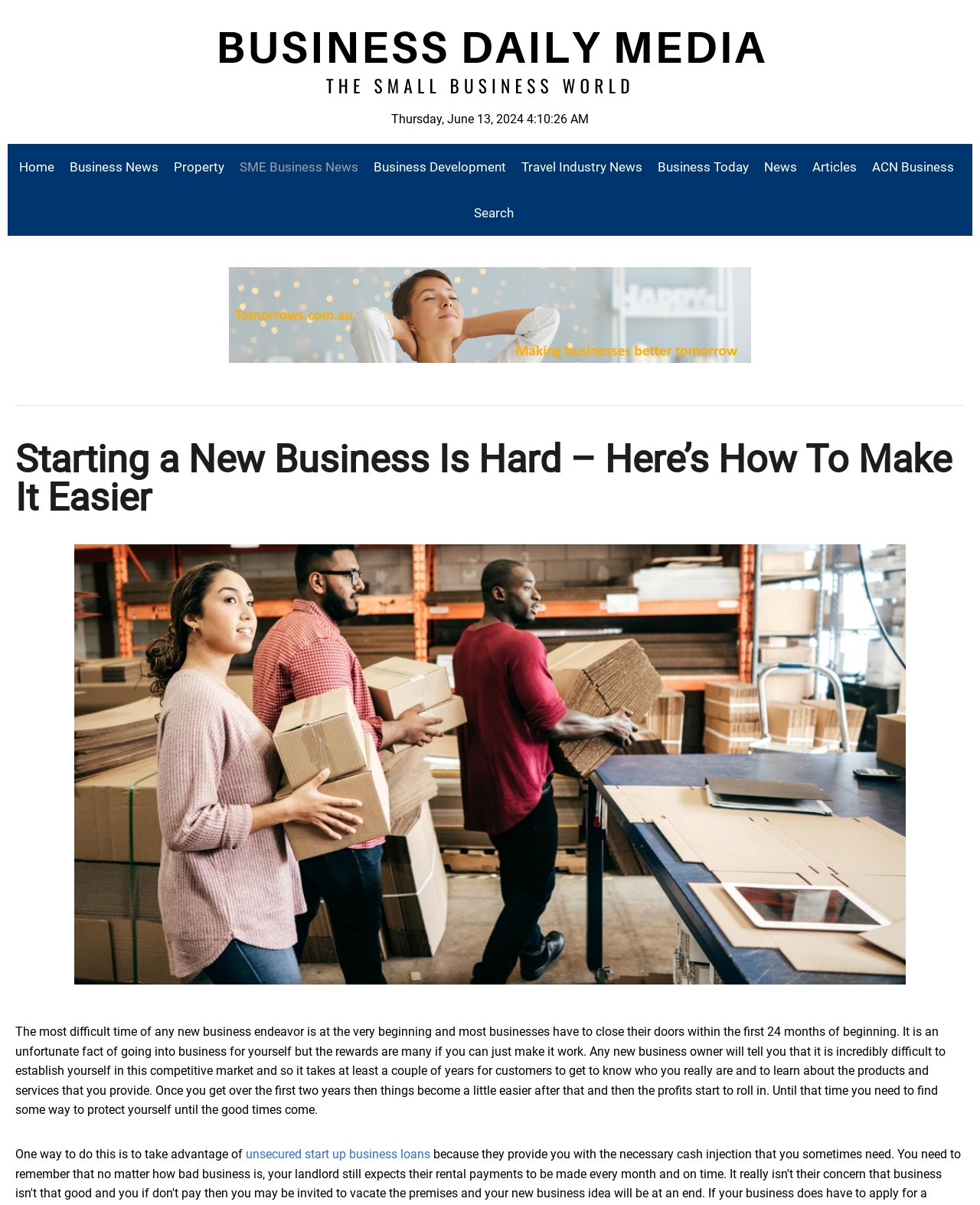Find and specify the bounding box coordinates that correspond to the clickable region for the instruction: "search for something".

[0.476, 0.158, 0.524, 0.196]